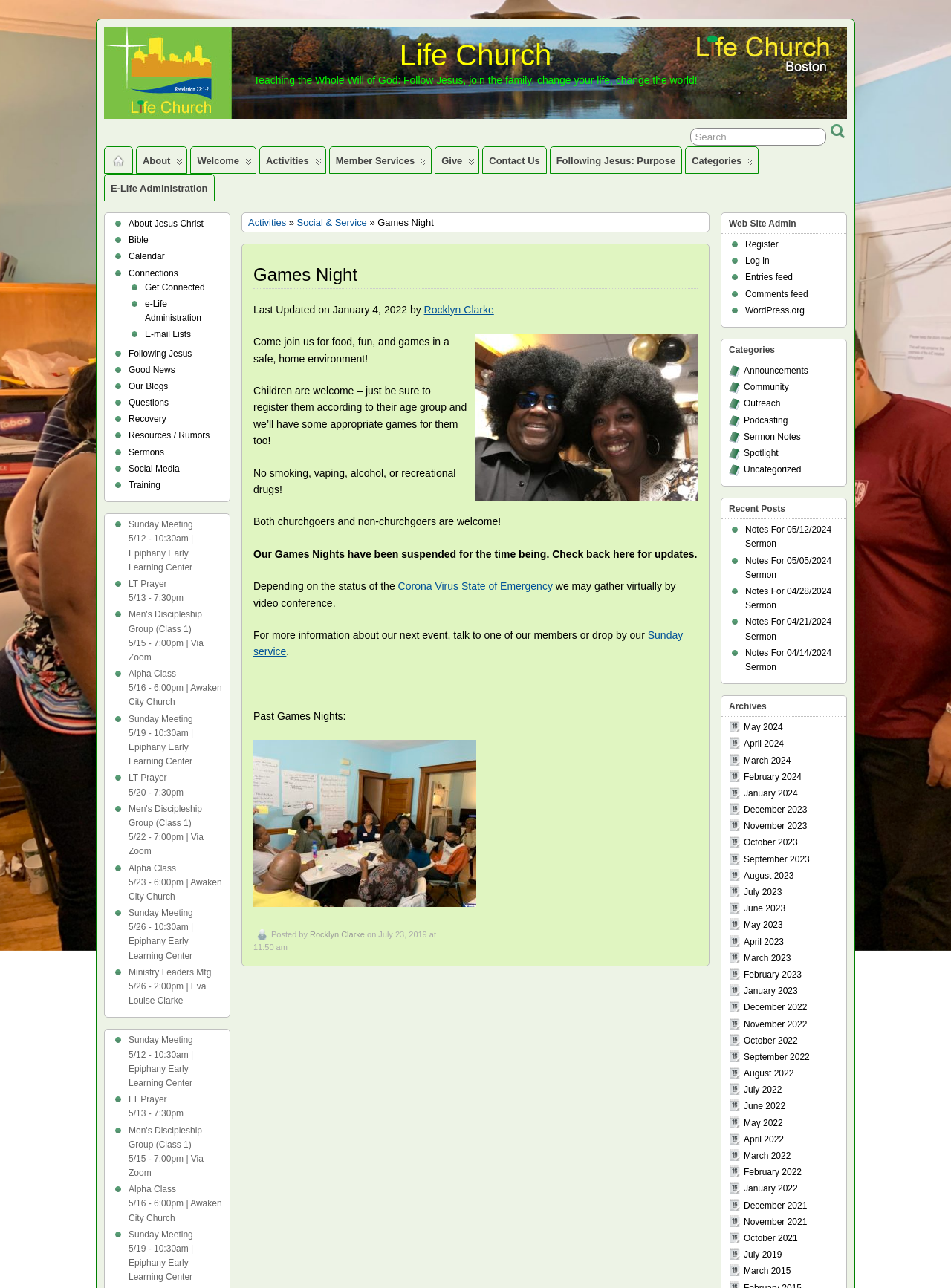Is smoking allowed at Games Night?
Please respond to the question thoroughly and include all relevant details.

The text 'No smoking, vaping, alcohol, or recreational drugs!' explicitly states that smoking is not allowed at Games Night.